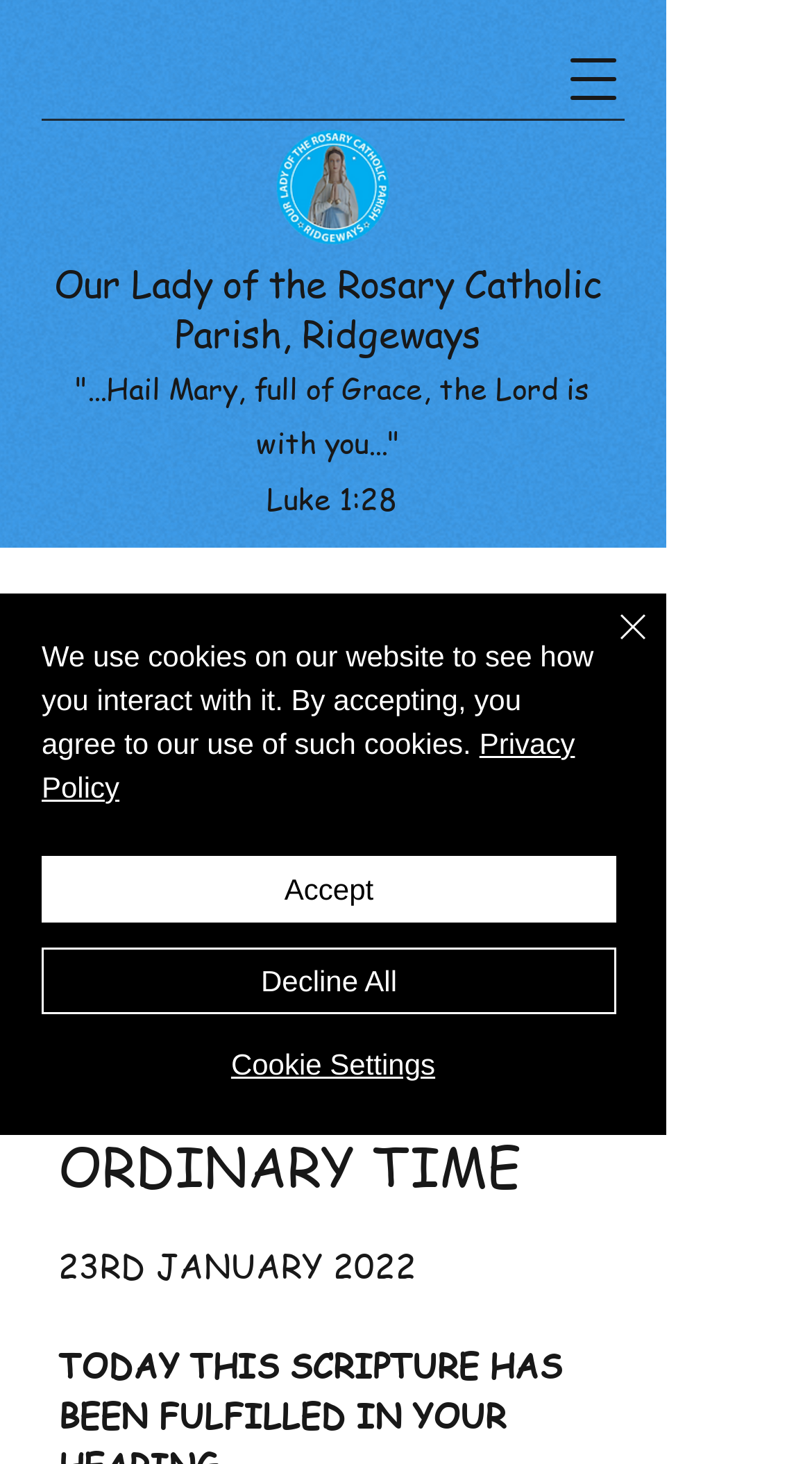Show me the bounding box coordinates of the clickable region to achieve the task as per the instruction: "Close chat window".

[0.687, 0.411, 0.81, 0.479]